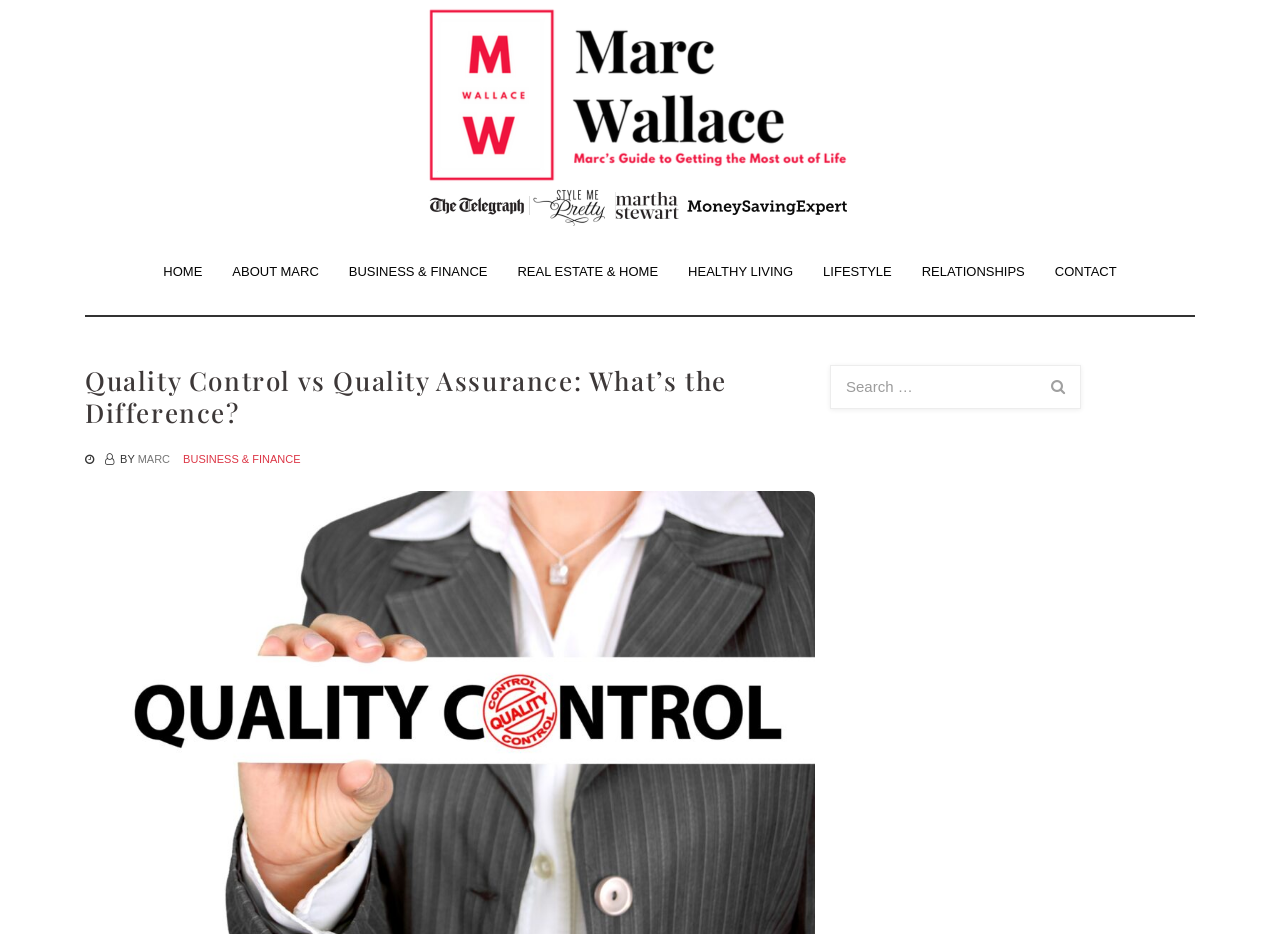Determine the bounding box coordinates for the clickable element to execute this instruction: "go to home page". Provide the coordinates as four float numbers between 0 and 1, i.e., [left, top, right, bottom].

[0.116, 0.264, 0.17, 0.318]